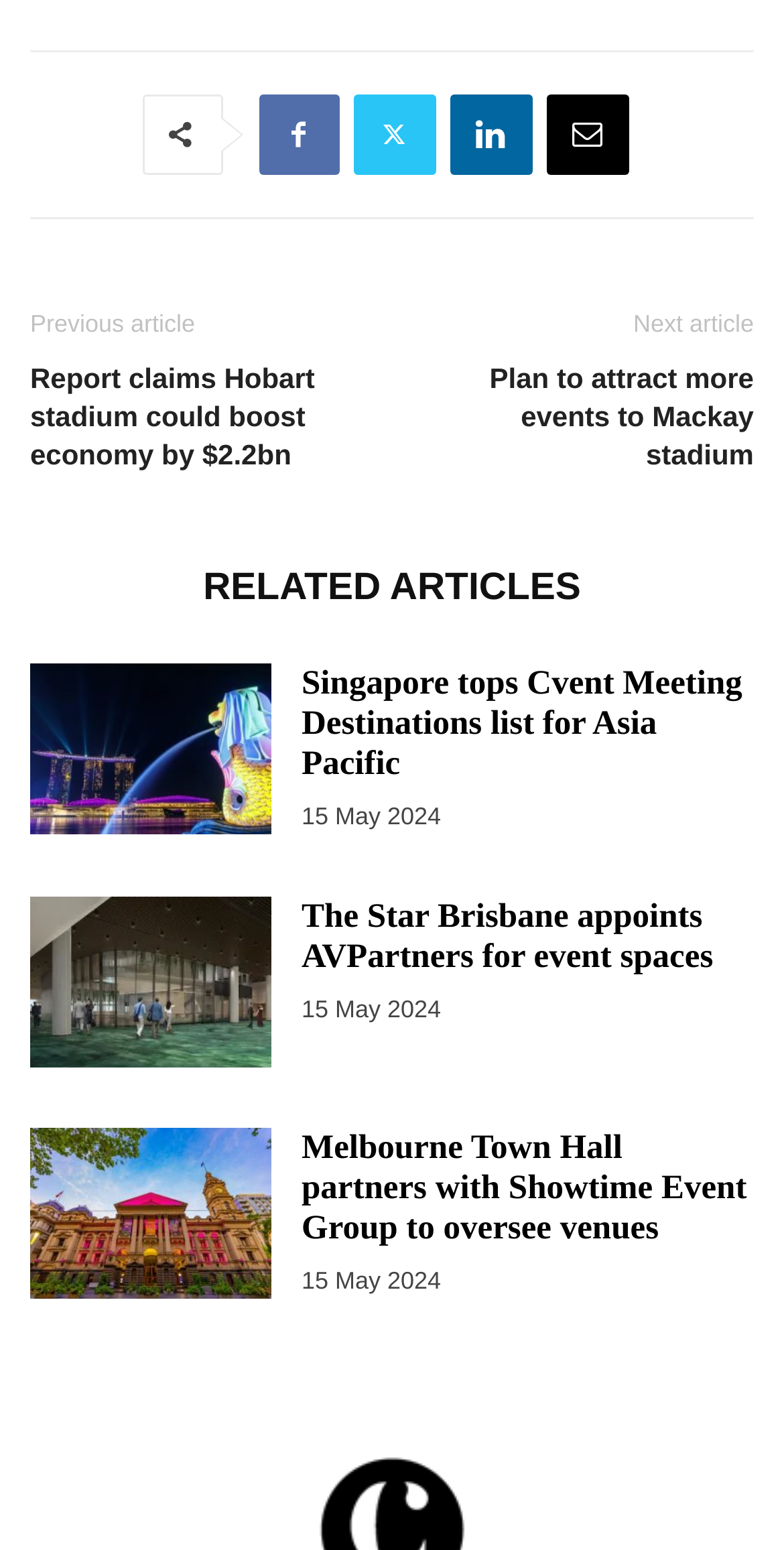What is the title of the first related article?
Examine the image and provide an in-depth answer to the question.

I looked at the first related article and found its title is 'Singapore tops Cvent Meeting Destinations list for Asia Pacific'.